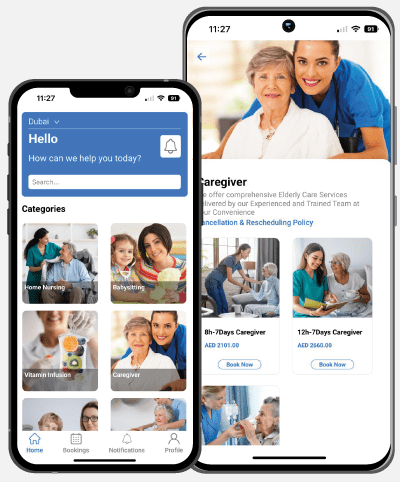Describe the image thoroughly.

The image displays two mobile phone screens showcasing the Alleanza Healthcare app. 

On the left screen, the app greets users with "Hello, How can we help you today?" prominently at the top, under the location "Dubai." Below this greeting, a search bar is visible, allowing users to inquire about services. The screen features categorized options such as "Home Nursing," "Babysitting," and "Vitamin Infusion," presented in a grid layout, enhancing ease of navigation.

The right screen highlights the "Caregiver" section, emphasizing comprehensive elderly care services provided by a trained team. It includes a clear overview with options for booking caregivers for either 8-hour or 12-hour shifts, along with corresponding prices. Visually engaging photographs feature caregivers assisting elderly clients, illustrating the warmth and support offered. The interface is user-friendly, designed to enhance the healthcare experience for clients utilizing the Alleanza app.